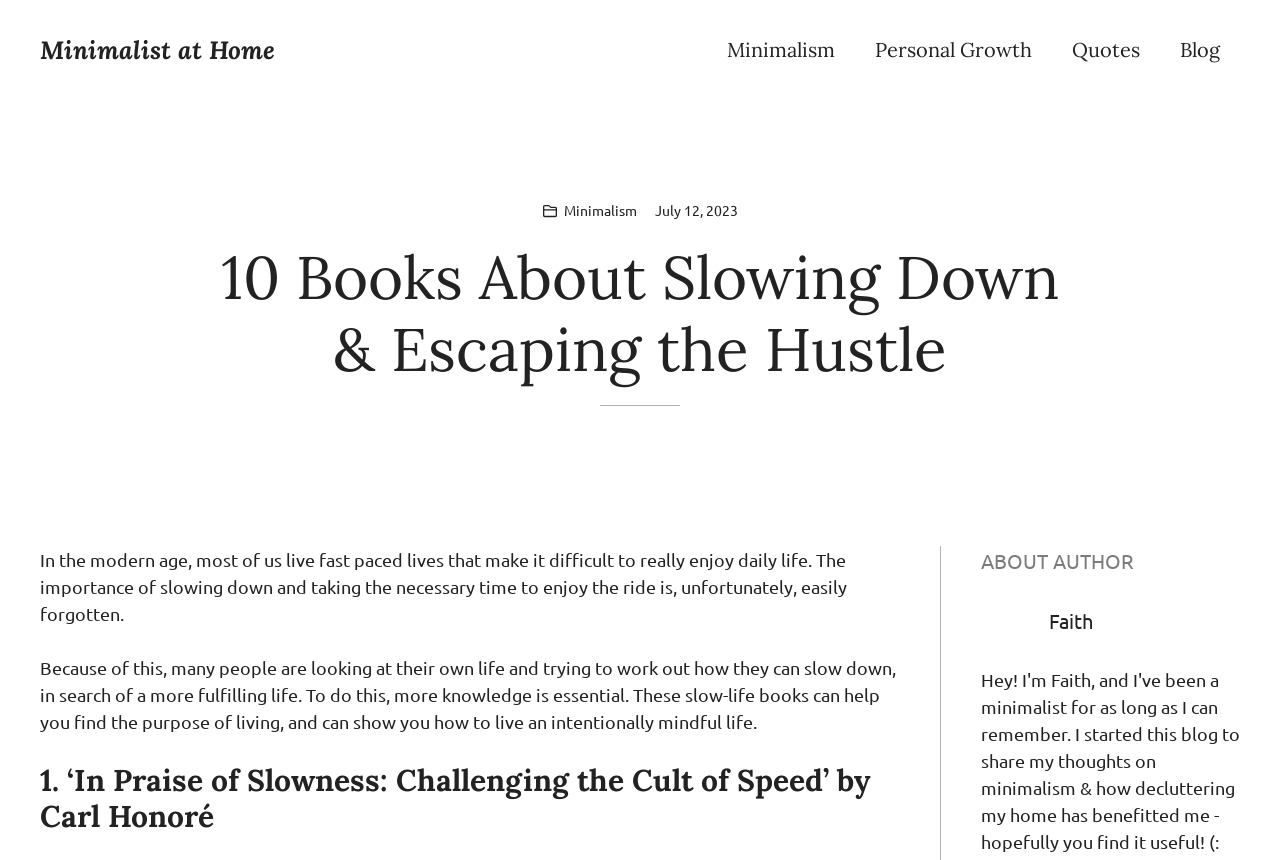Ascertain the bounding box coordinates for the UI element detailed here: "Minimalist at Home". The coordinates should be provided as [left, top, right, bottom] with each value being a float between 0 and 1.

[0.031, 0.04, 0.215, 0.077]